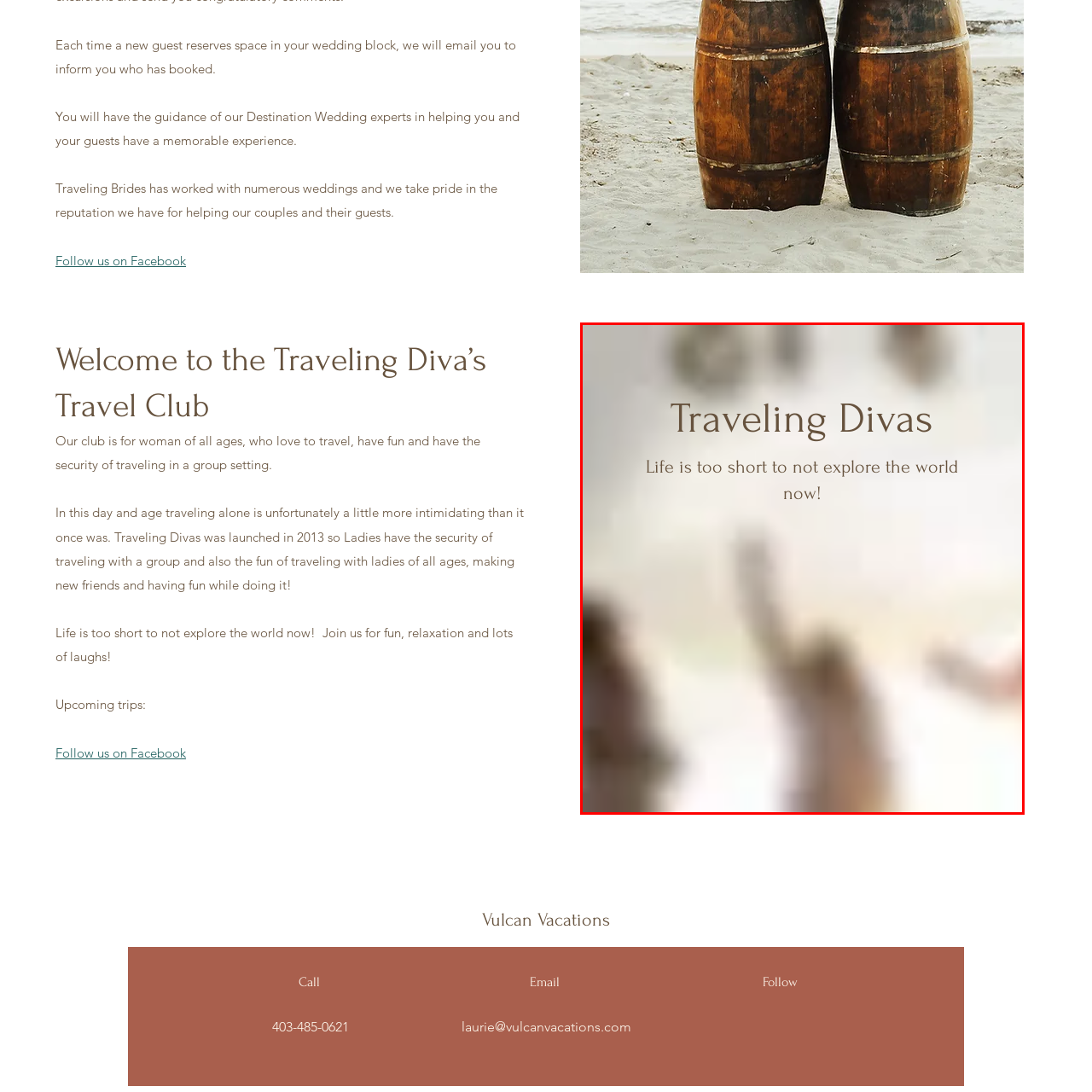Concentrate on the image marked by the red box, What is the overall aesthetic of the image?
 Your answer should be a single word or phrase.

Warm and inviting